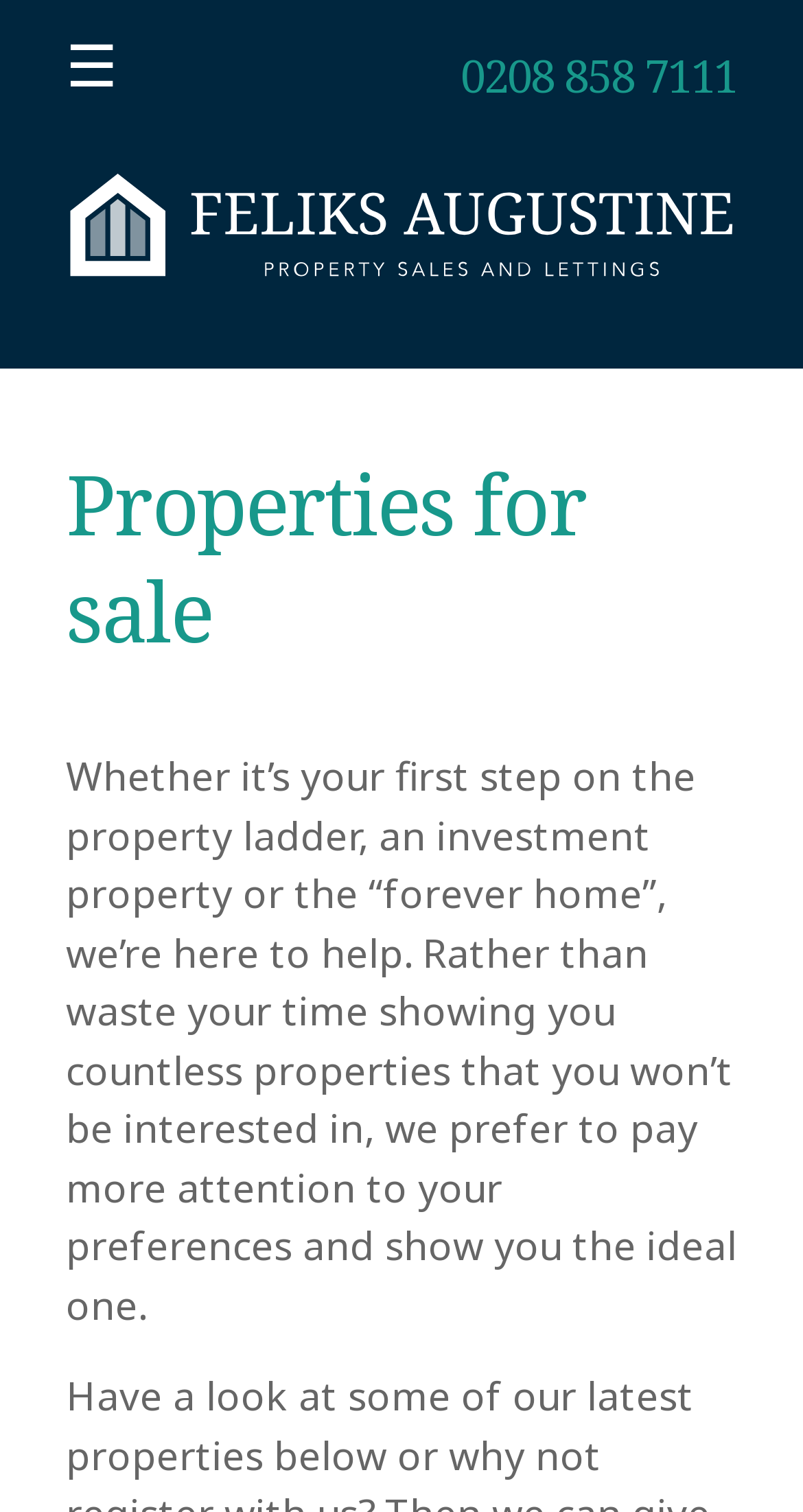Locate the bounding box coordinates of the area you need to click to fulfill this instruction: 'Call the phone number'. The coordinates must be in the form of four float numbers ranging from 0 to 1: [left, top, right, bottom].

[0.574, 0.03, 0.918, 0.069]